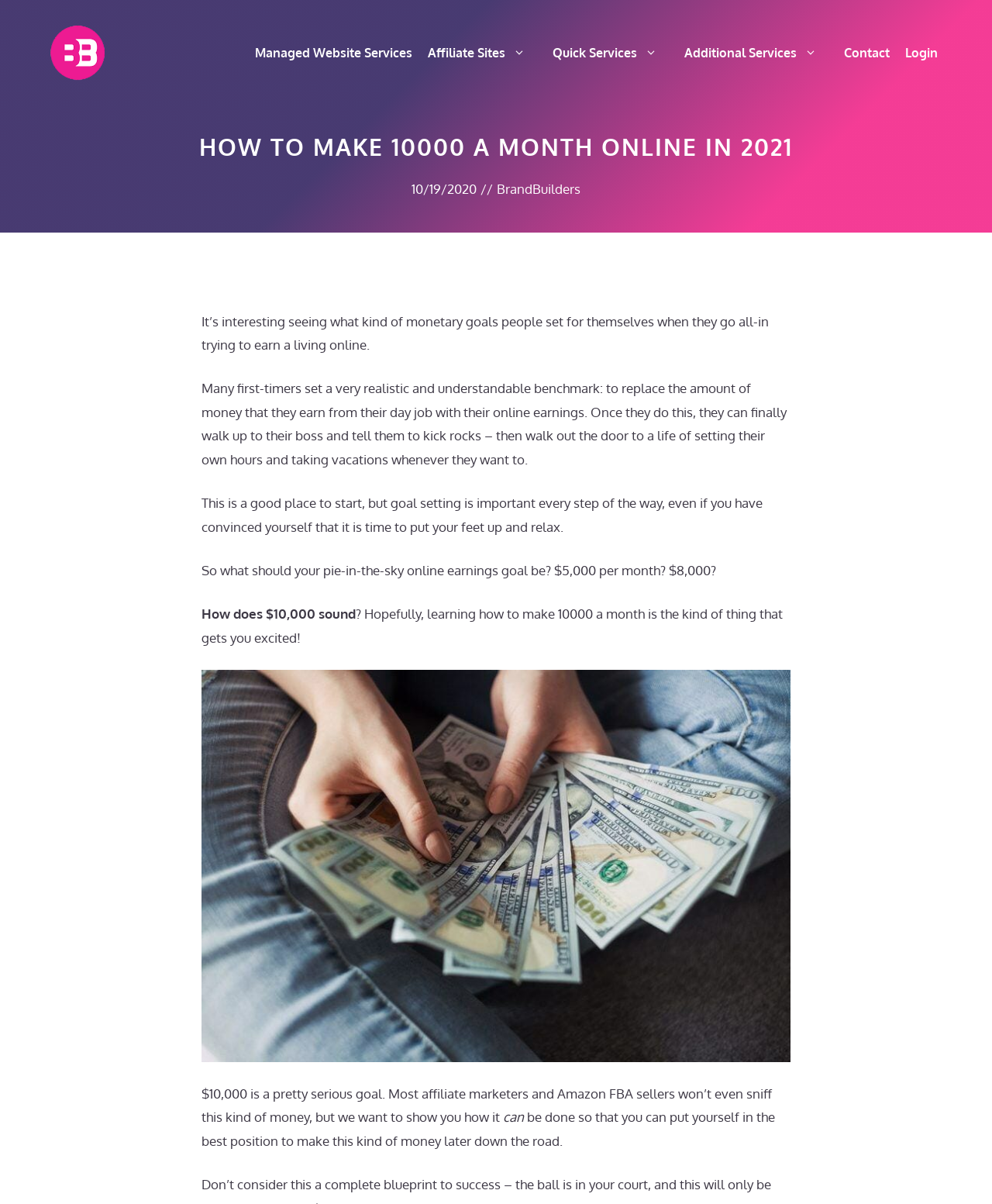Please specify the bounding box coordinates in the format (top-left x, top-left y, bottom-right x, bottom-right y), with all values as floating point numbers between 0 and 1. Identify the bounding box of the UI element described by: Additional Services

[0.682, 0.026, 0.843, 0.061]